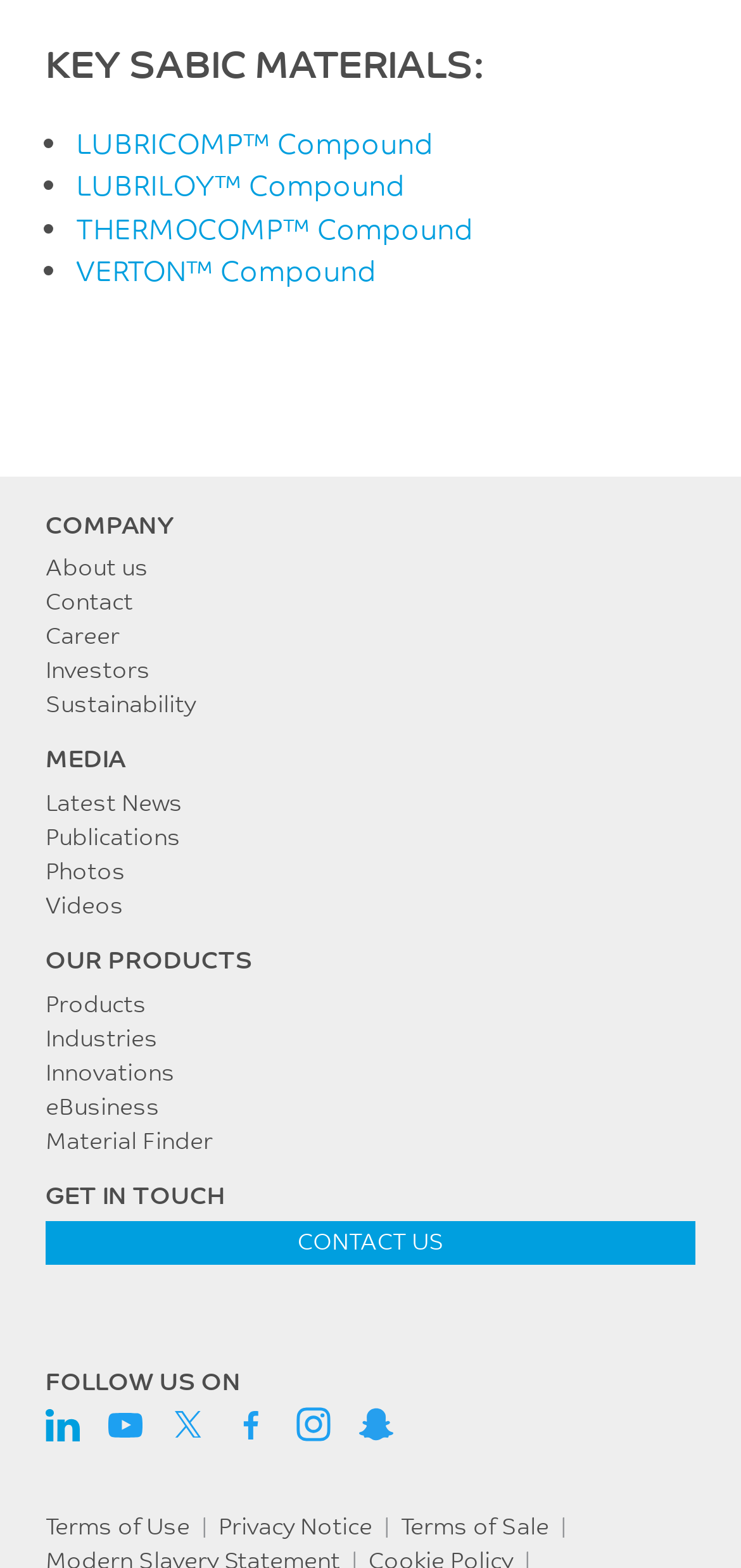What is the purpose of the Material Finder link?
Please answer using one word or phrase, based on the screenshot.

To find materials